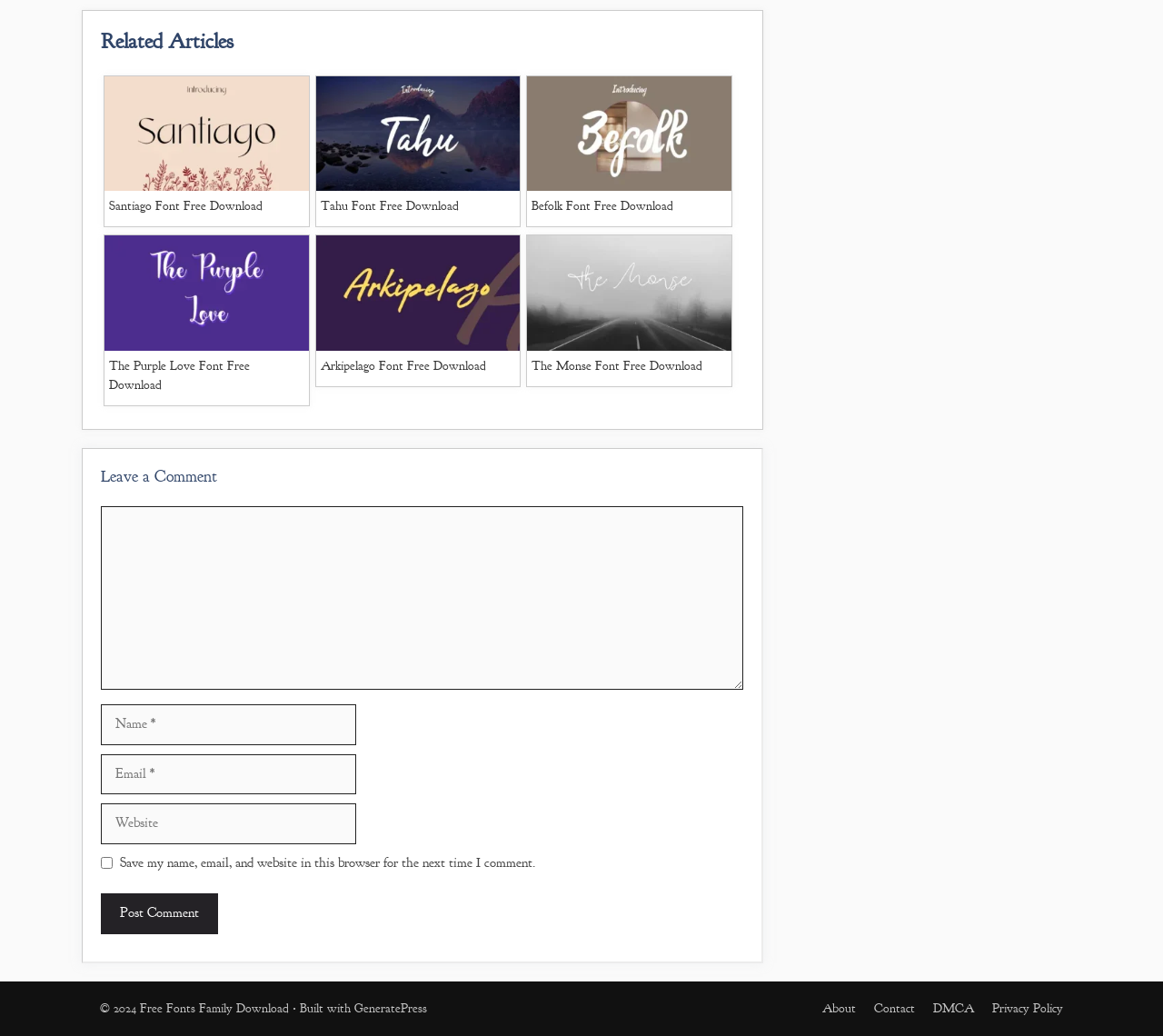Determine the bounding box coordinates for the area you should click to complete the following instruction: "Post a comment".

[0.087, 0.862, 0.188, 0.901]